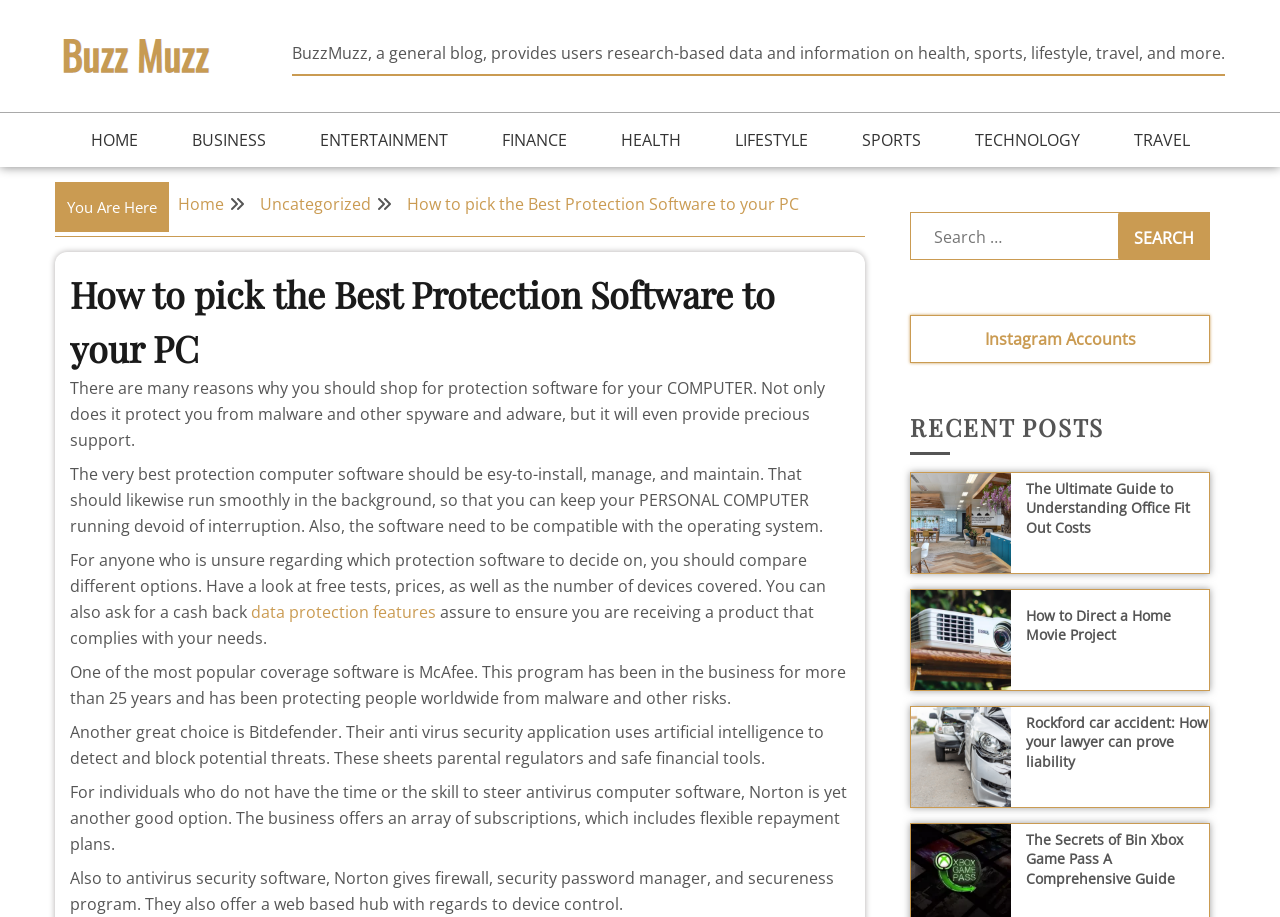Craft a detailed narrative of the webpage's structure and content.

This webpage is about a blog that provides research-based data and information on various topics, including health, sports, lifestyle, travel, and more. At the top, there is a navigation menu with links to different categories, such as Home, Business, Entertainment, Finance, Health, Lifestyle, Sports, Technology, and Travel.

Below the navigation menu, there is a breadcrumbs section that shows the current page's location, with links to Home, Uncategorized, and the current page, "How to pick the Best Protection Software to your PC".

The main content of the page is an article about choosing the best protection software for your computer. The article explains the importance of protection software, its features, and how to choose the right one. It also mentions popular protection software options, such as McAfee, Bitdefender, and Norton, and their features.

On the right side of the page, there is a search box with a search button. Below the search box, there is a link to Instagram Accounts. Further down, there is a section titled "RECENT POSTS" that lists several recent articles with images, including "Office Fit", "Movie Project", "car accident", and "Bin Xbox Game Pass". Each article has a brief description and a link to read more.

Overall, the webpage is a blog post about protection software, with a navigation menu, breadcrumbs, and a search box on the top, and a list of recent posts on the right side.